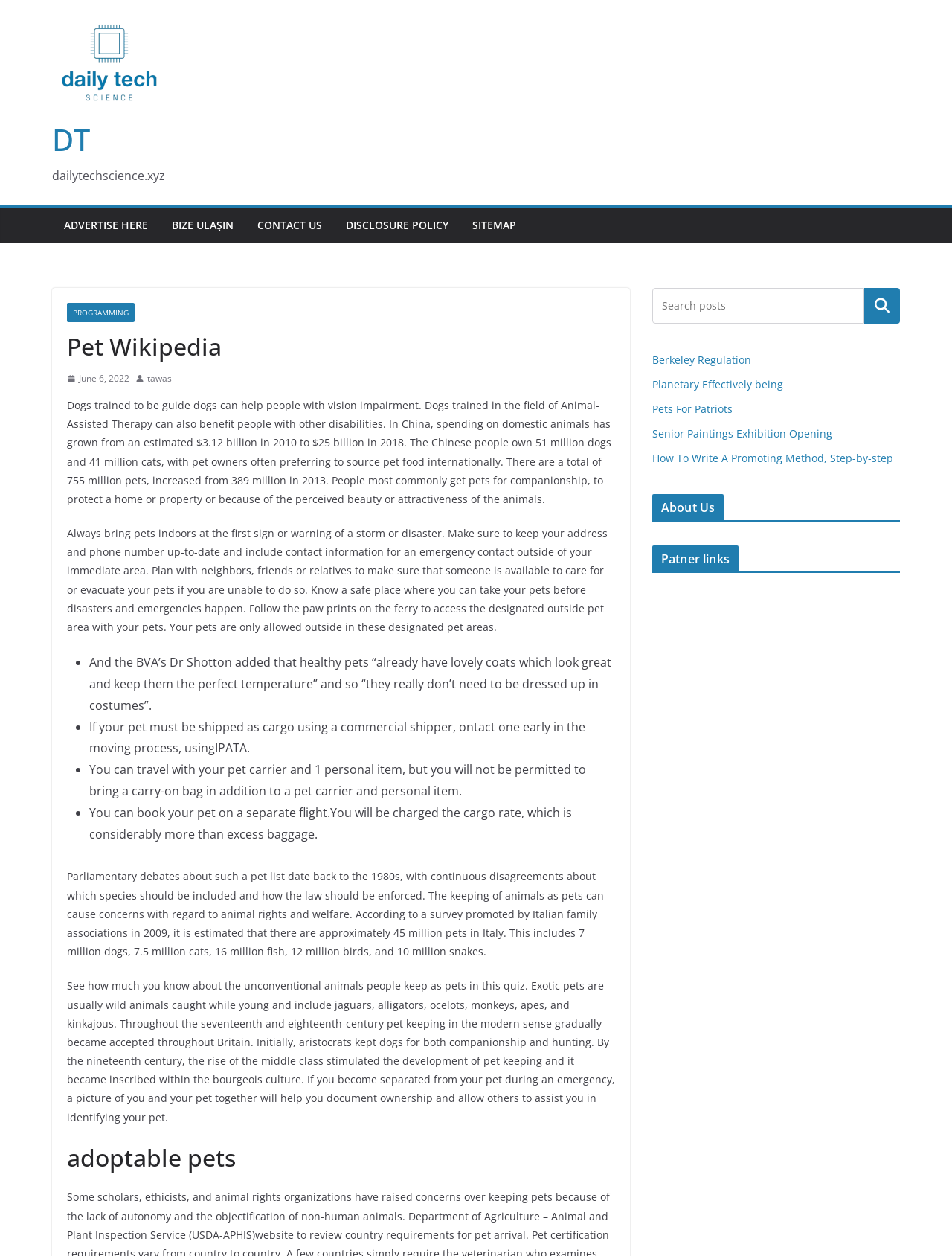Give a detailed account of the webpage, highlighting key information.

The webpage is about Pet Wikipedia, with a focus on guide dogs and animal-assisted therapy. At the top, there is a logo and a heading "Pet Wikipedia - DT" with a link and an image. Below this, there is a heading "DT" with a link and a static text "dailytechscience.xyz". 

On the left side, there are several links, including "ADVERTISE HERE", "BIZE ULAŞIN", "CONTACT US", "DISCLOSURE POLICY", and "SITEMAP". Below these links, there is a header "PROGRAMMING" with a link "June 6, 2022" and an image. 

The main content of the webpage is divided into several sections. The first section discusses the benefits of guide dogs and animal-assisted therapy, including helping people with vision impairment and other disabilities. The section also provides statistics on pet ownership in China.

The second section provides tips on preparing for disasters and emergencies with pets, including bringing them indoors, keeping contact information up-to-date, and knowing a safe place to take them.

The third section appears to be a list of tips or guidelines, with bullet points discussing topics such as not dressing up pets in costumes, shipping pets as cargo, and traveling with pets.

The fourth section discusses the history of pet keeping, including debates about which species should be included and how the law should be enforced. It also provides statistics on pet ownership in Italy.

The fifth section appears to be a quiz about unconventional animals kept as pets, and discusses the rise of pet keeping in Britain.

Finally, there is a heading "adoptable pets" at the bottom of the page.

On the right side of the webpage, there are three complementary sections with links to various topics, including Berkeley Regulation, Planetary Effectively being, and Pets For Patriots. There are also headings "About Us" and "Patner links" in these sections.